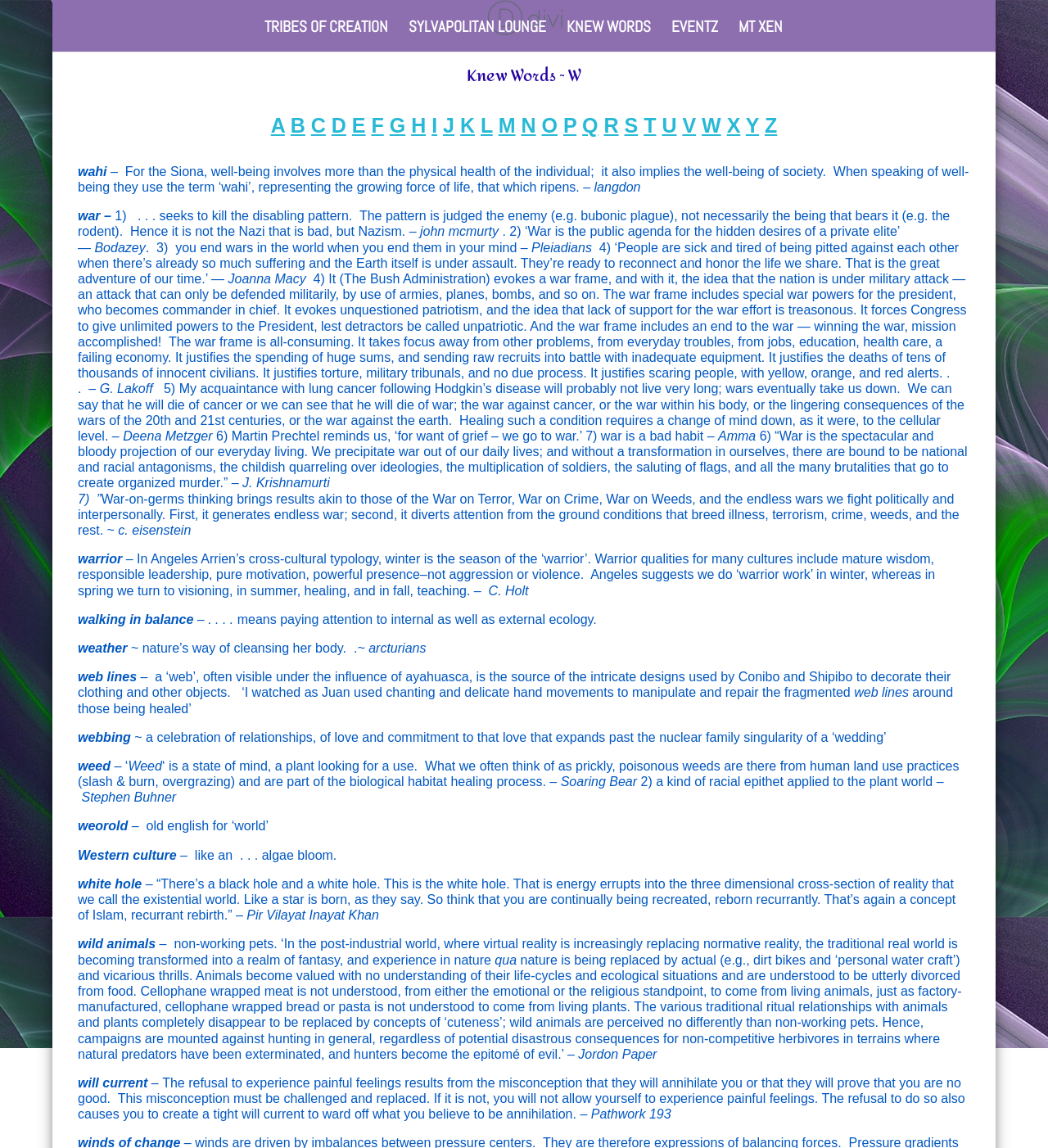How many static text elements are there on the webpage?
Based on the screenshot, provide a one-word or short-phrase response.

15